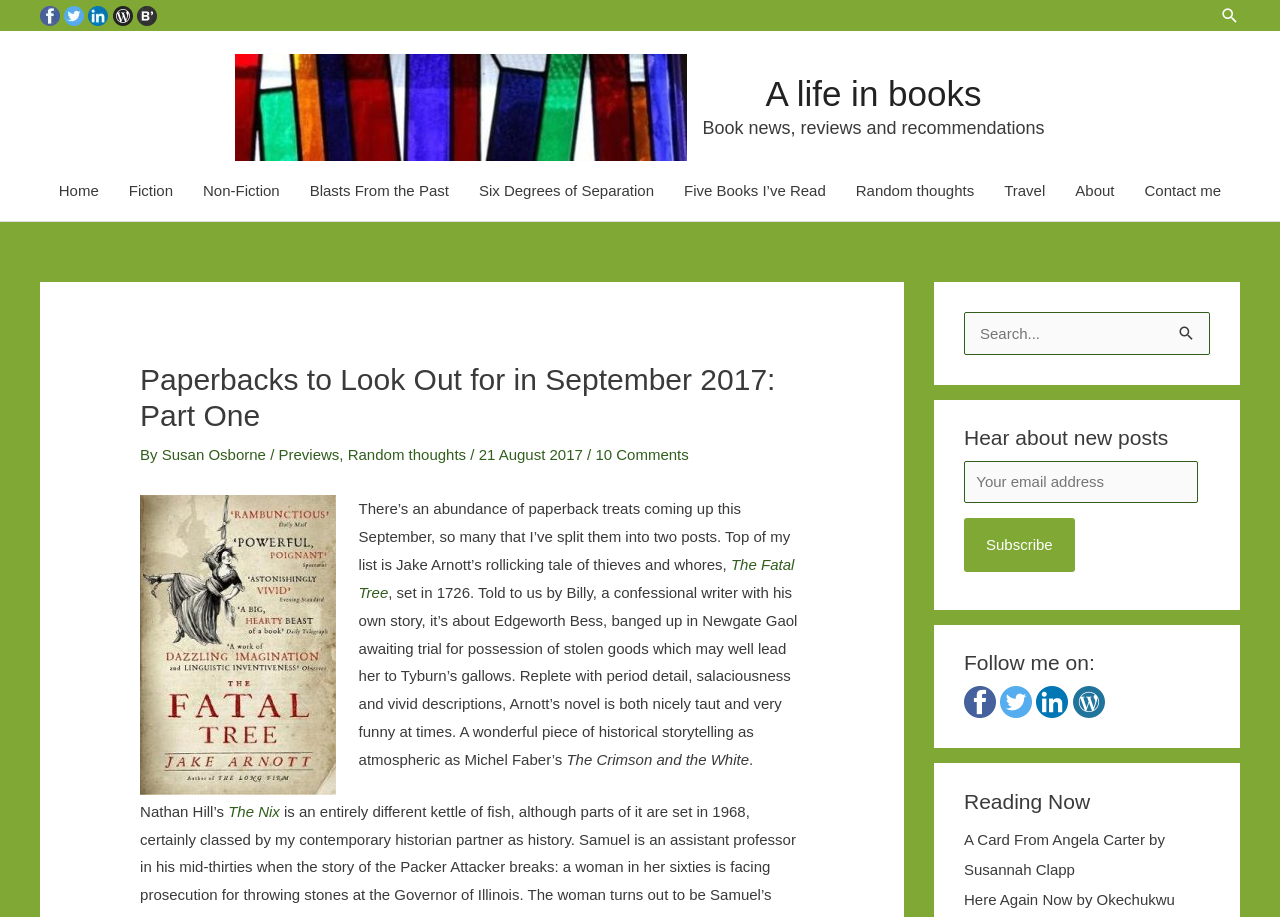Please specify the bounding box coordinates of the element that should be clicked to execute the given instruction: 'Click on the HOME link'. Ensure the coordinates are four float numbers between 0 and 1, expressed as [left, top, right, bottom].

None